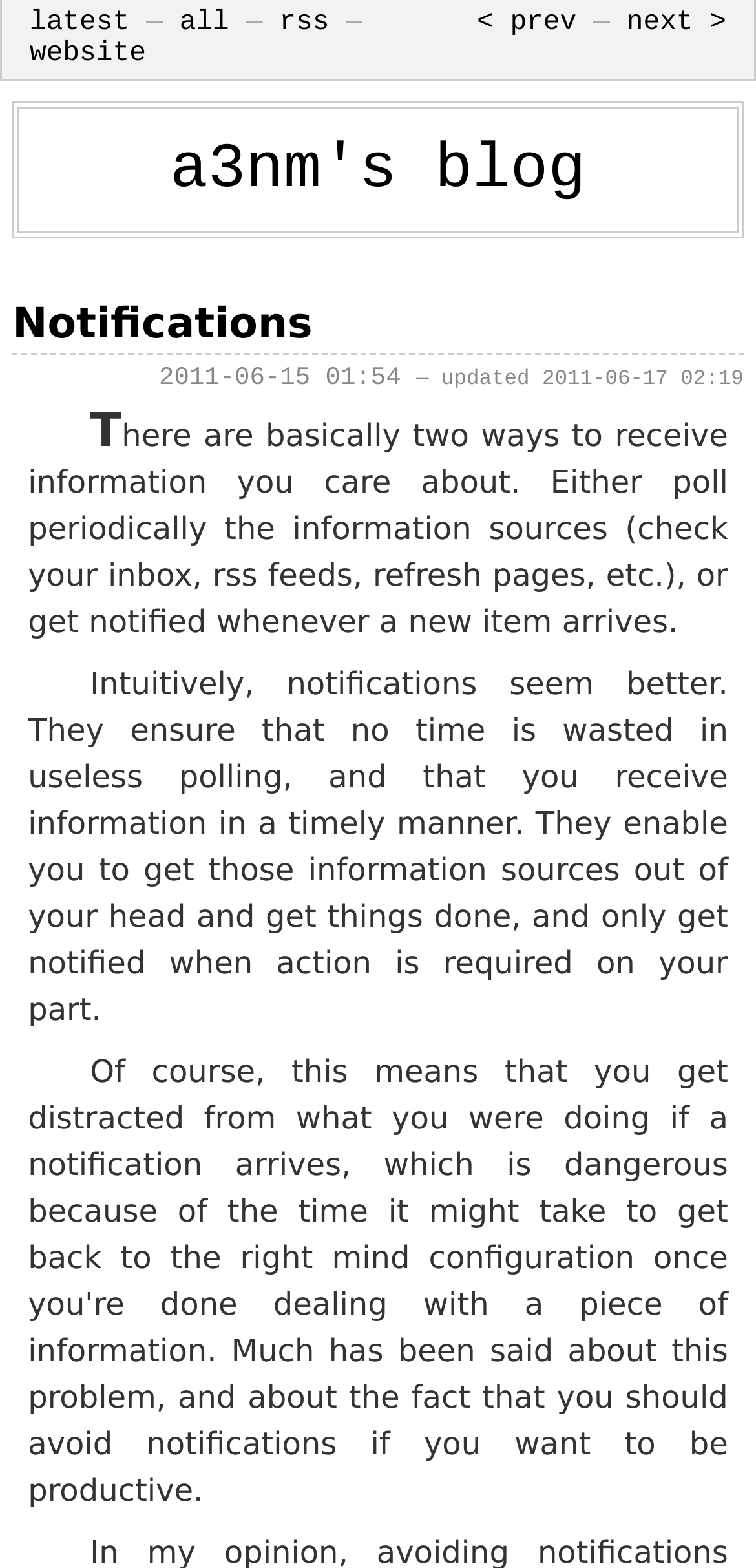Given the webpage screenshot and the description, determine the bounding box coordinates (top-left x, top-left y, bottom-right x, bottom-right y) that define the location of the UI element matching this description: latest

[0.039, 0.005, 0.172, 0.025]